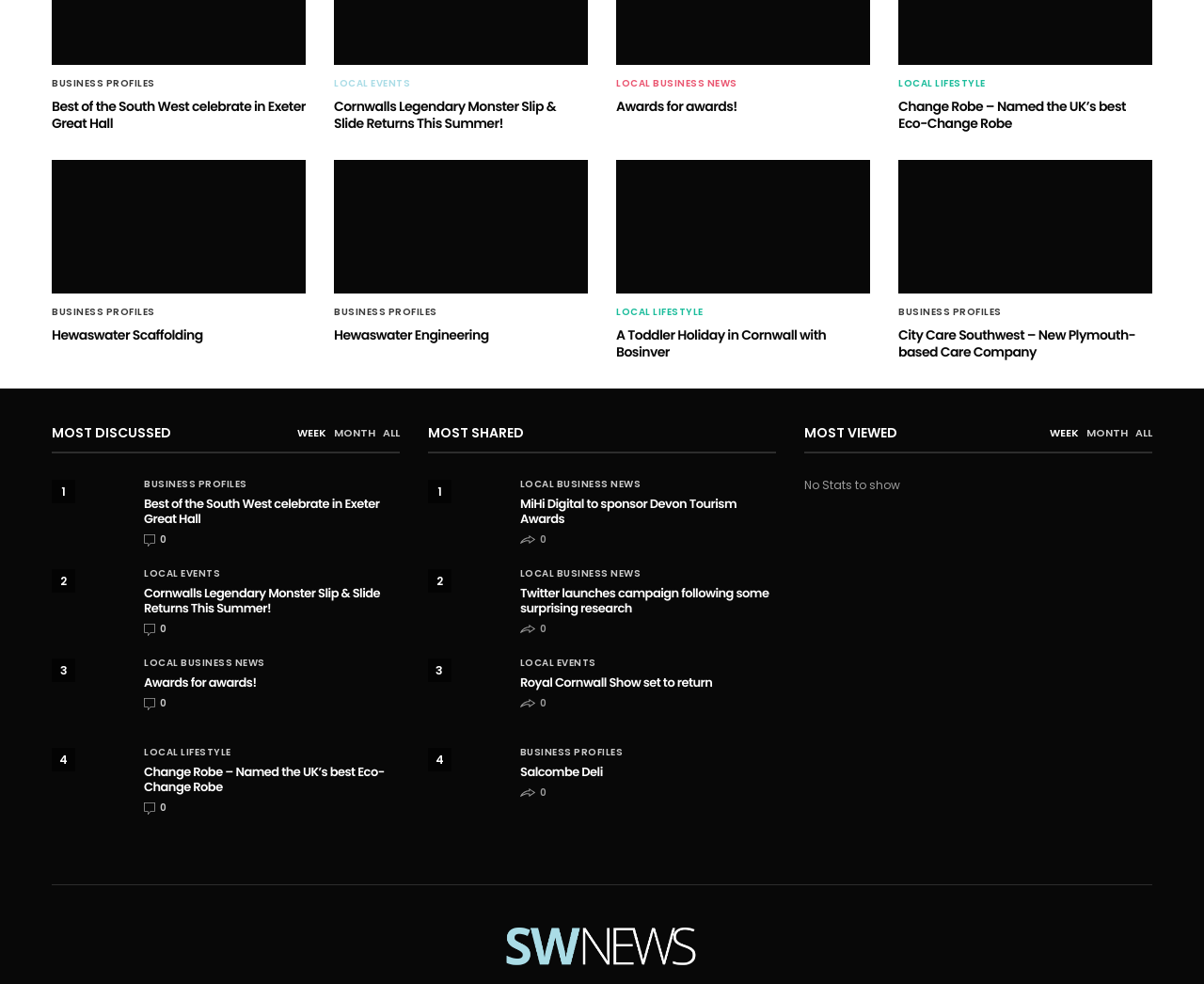Find the bounding box coordinates for the area that must be clicked to perform this action: "Read the article about Jeremiah 31".

None